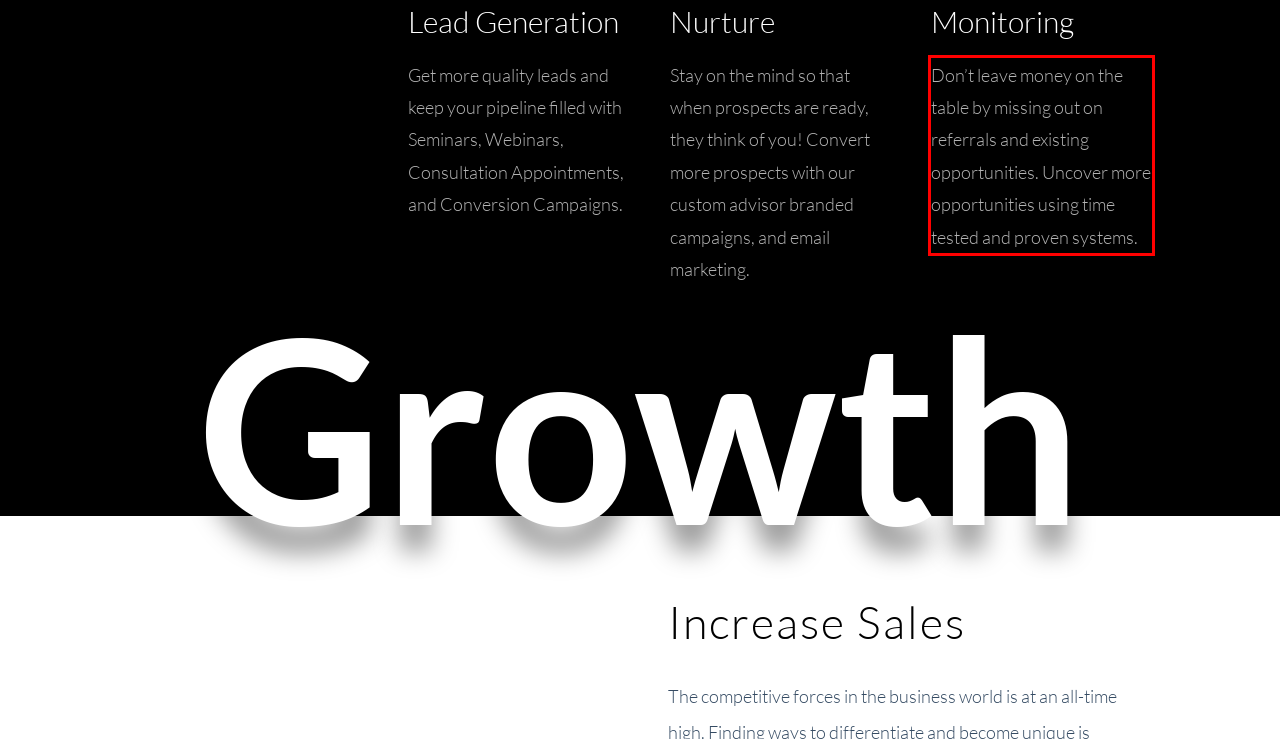Please examine the webpage screenshot containing a red bounding box and use OCR to recognize and output the text inside the red bounding box.

Don’t leave money on the table by missing out on referrals and existing opportunities. Uncover more opportunities using time tested and proven systems.